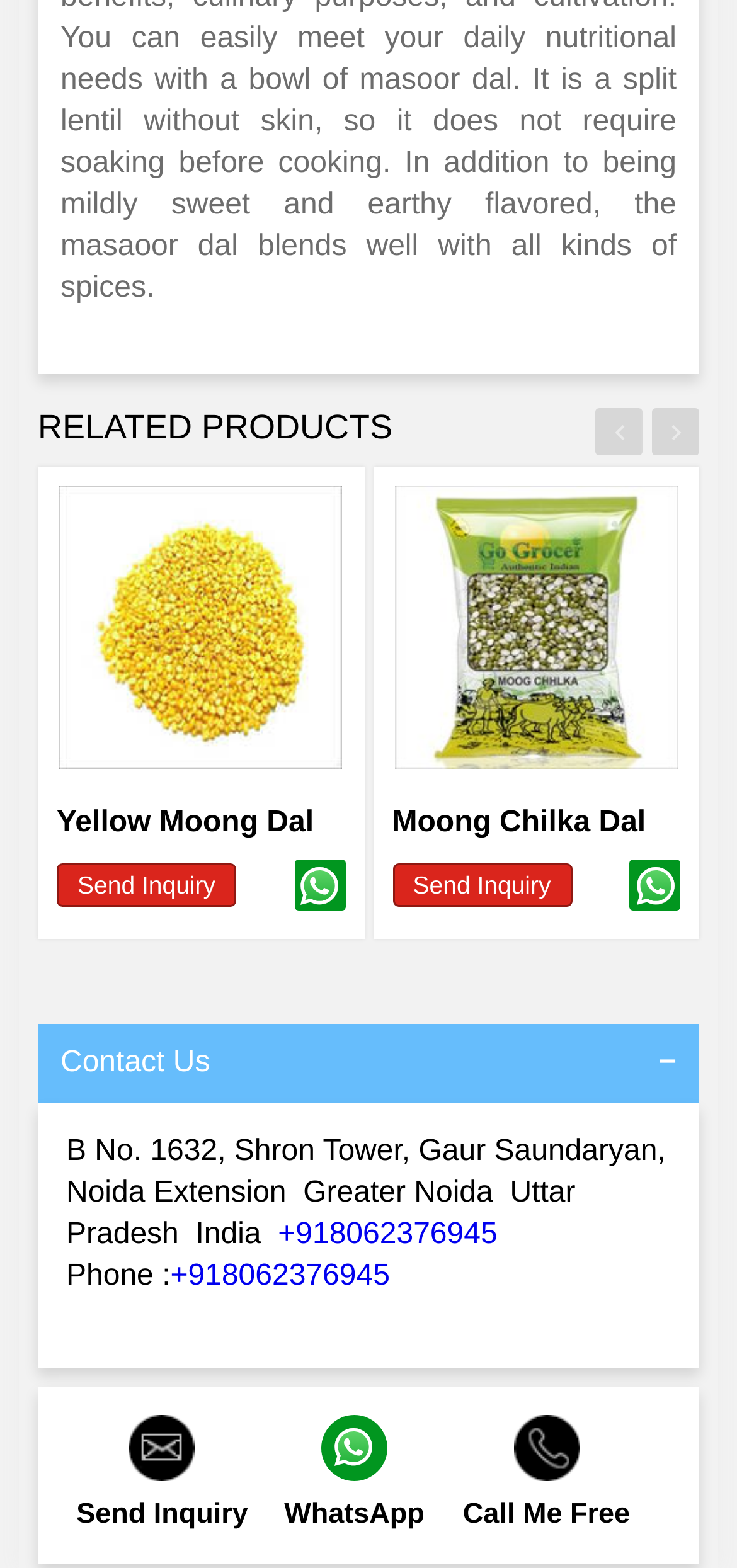Pinpoint the bounding box coordinates of the element to be clicked to execute the instruction: "Contact us via WhatsApp".

[0.399, 0.548, 0.468, 0.581]